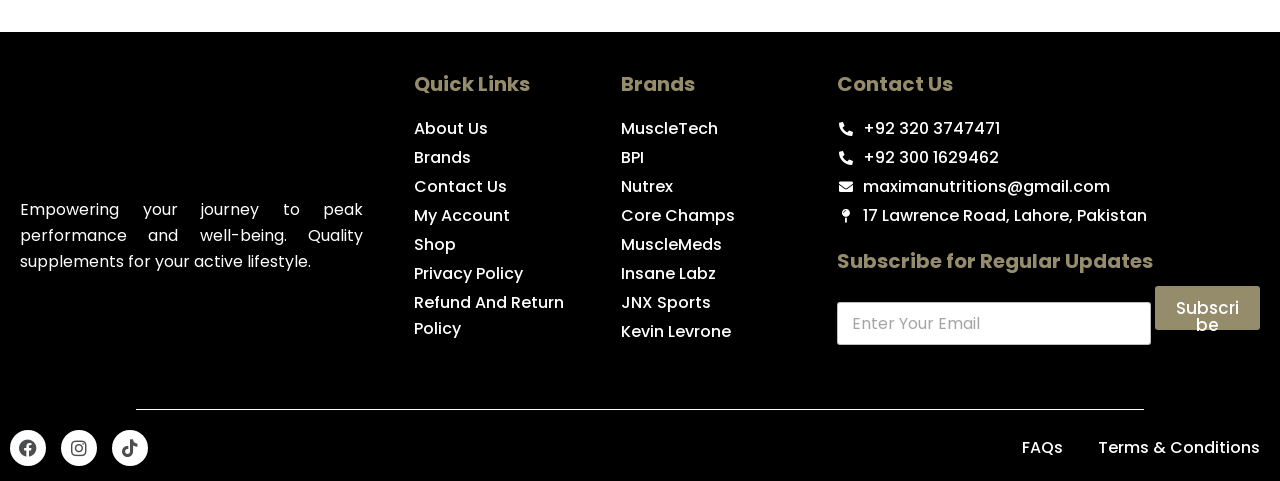What are the different brands available on this website?
Please utilize the information in the image to give a detailed response to the question.

Under the 'Brands' heading, there are several links to different brands such as MuscleTech, BPI, Nutrex, Core Champs, MuscleMeds, Insane Labz, JNX Sports, and Kevin Levrone, indicating that these brands are available on this website.